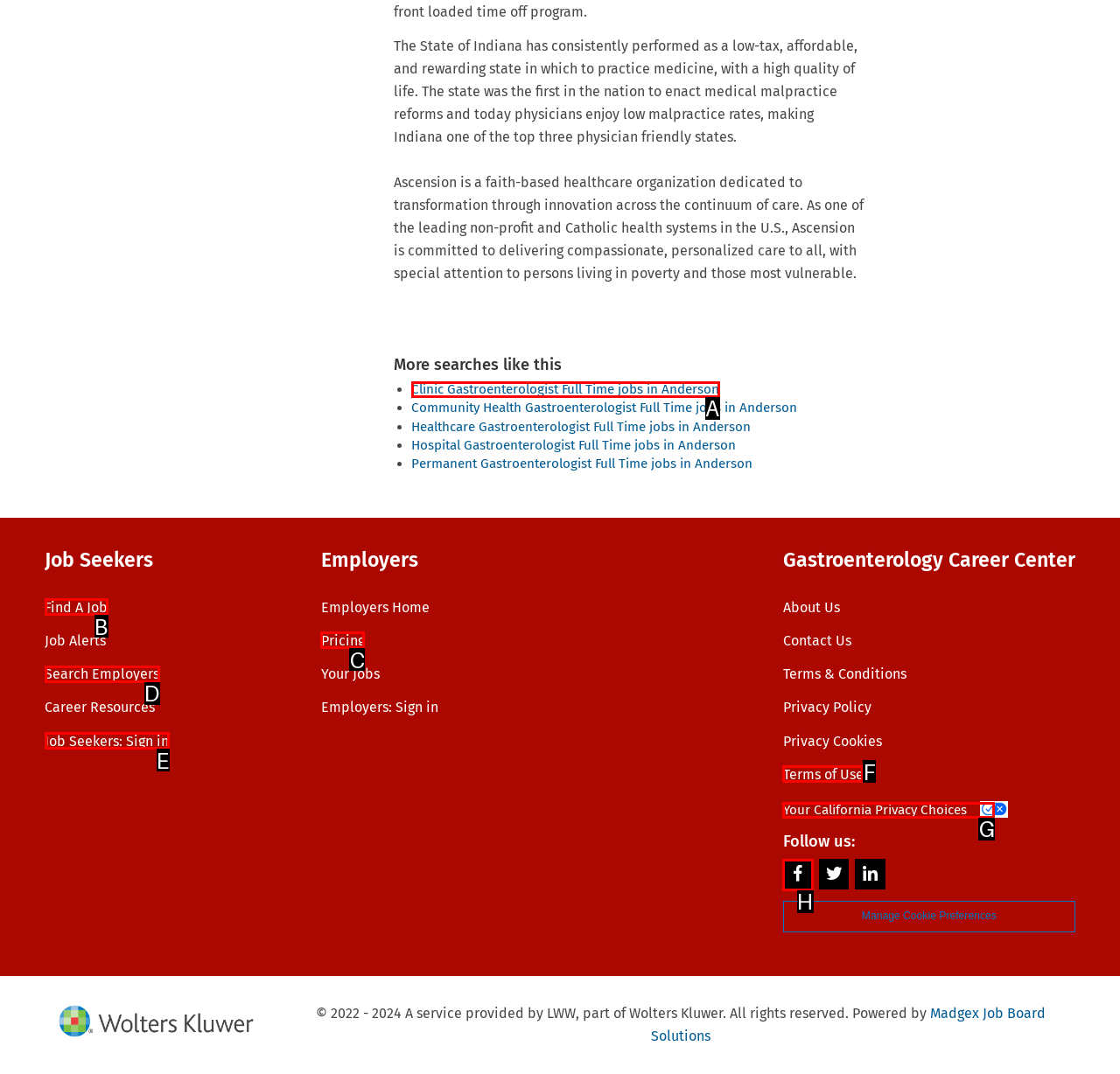Determine the HTML element to click for the instruction: Follow on Facebook.
Answer with the letter corresponding to the correct choice from the provided options.

H